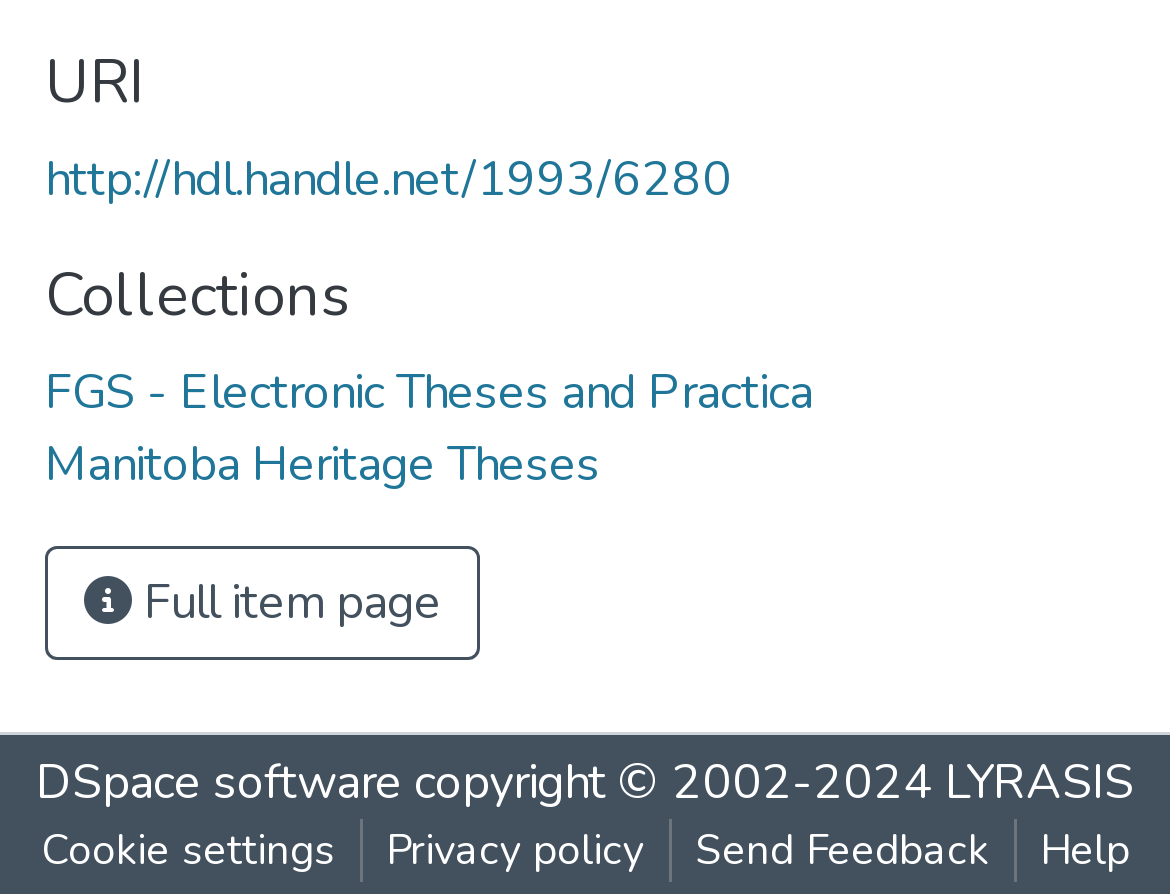Respond to the question below with a single word or phrase:
What is the copyright year range?

2002-2024